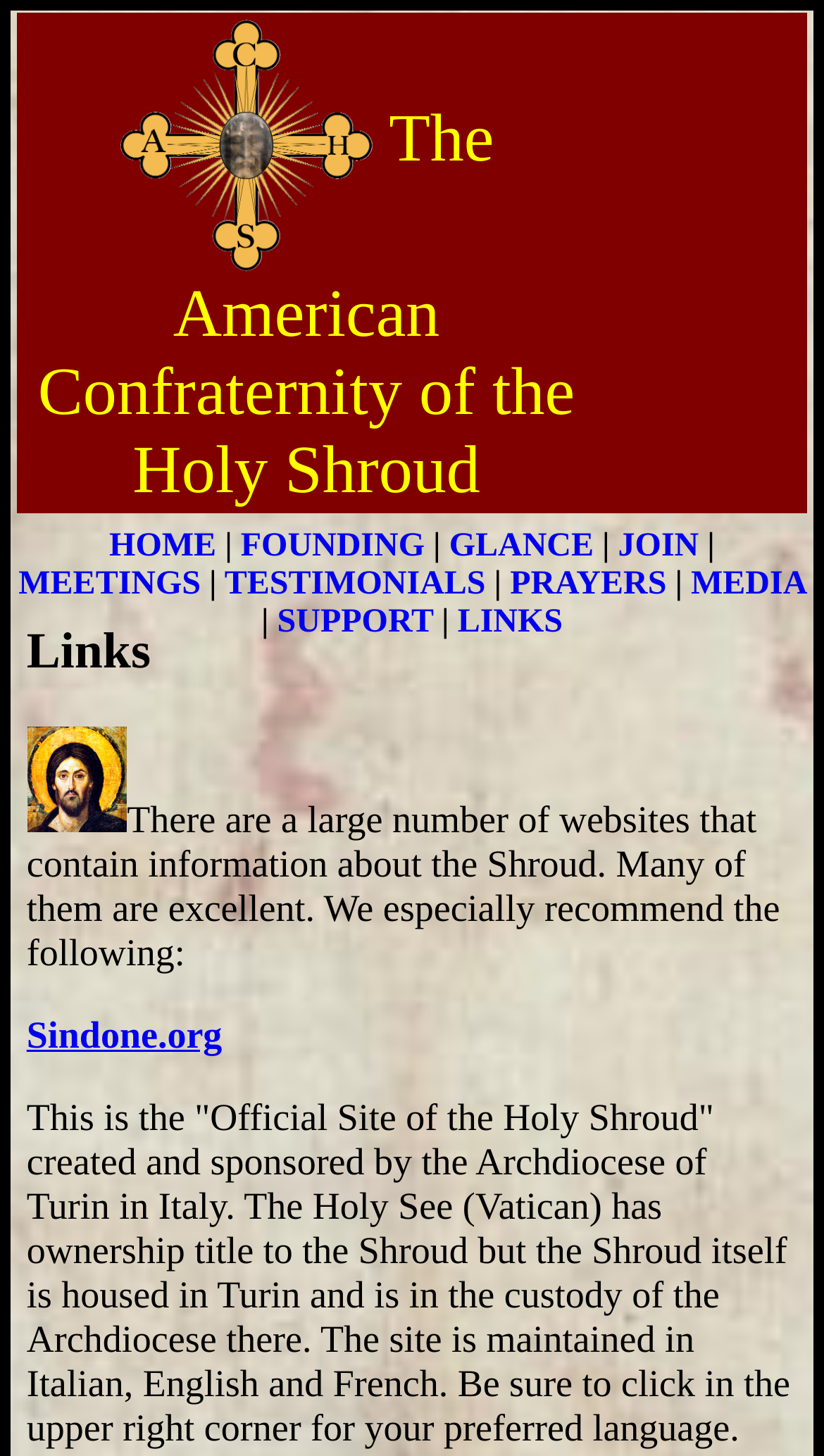Please reply to the following question using a single word or phrase: 
What is the recommended website for Shroud information?

Sindone.org